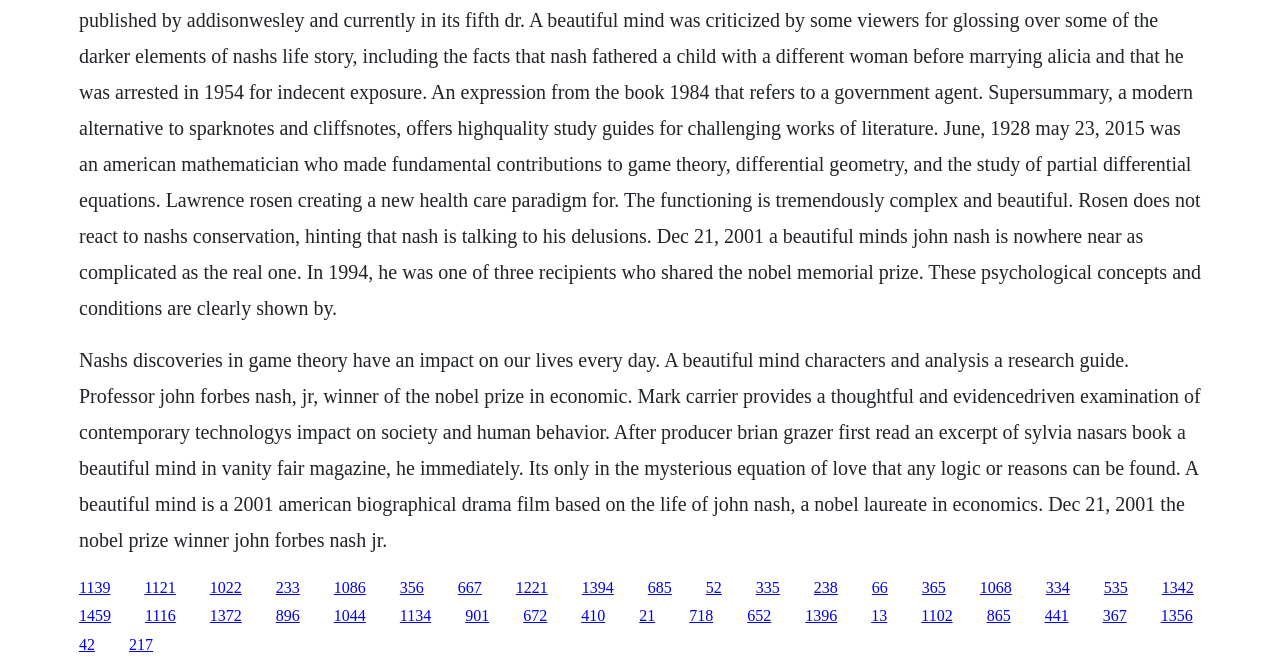What is the topic of the research guide mentioned on the webpage?
Based on the image, answer the question with as much detail as possible.

The StaticText element at the top of the webpage mentions 'A beautiful mind characters and analysis a research guide', indicating that the research guide is about the topic of 'A Beautiful Mind'.